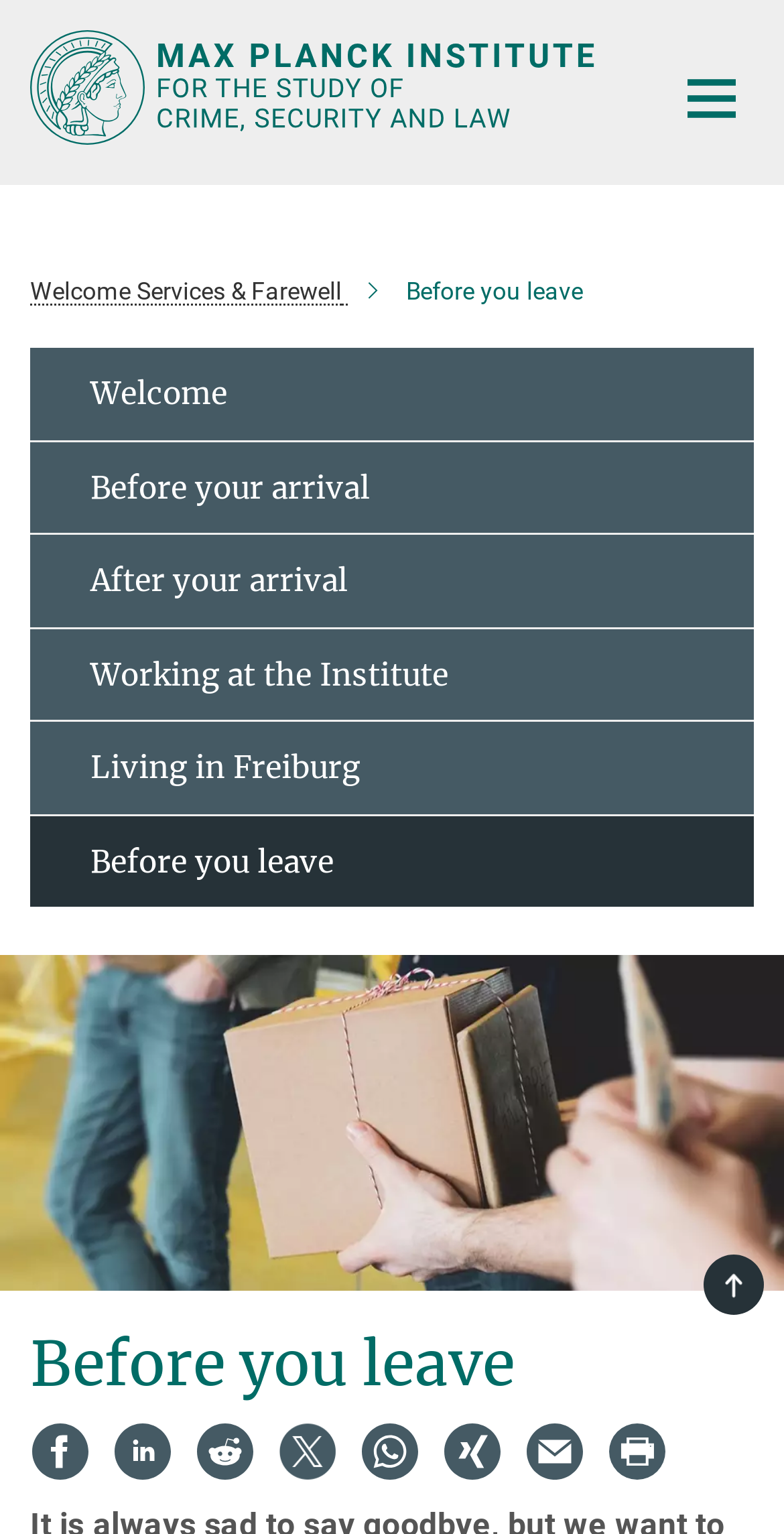Provide a brief response to the question below using one word or phrase:
How many social media links are available?

7